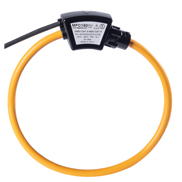Give a detailed account of the visual content in the image.

This image depicts a Rogowski coil, specifically designed for electrical current measurement. The coil features a prominent circular loop with a vibrant yellow casing, providing a clear visual representation of its structure. At one end, it is connected to a rectangular sensor unit, which houses necessary electronic components and interfaces for measurement. This coil is often utilized in applications where precise current readings are essential, especially in high-temperature environments due to its UL2808 certification, confirming its resilience under conditions up to 105°C. As a vital component for ensuring safety and accuracy in various electrical installations, Rogowski coils like this one are increasingly favored in settings where fire risks are present.